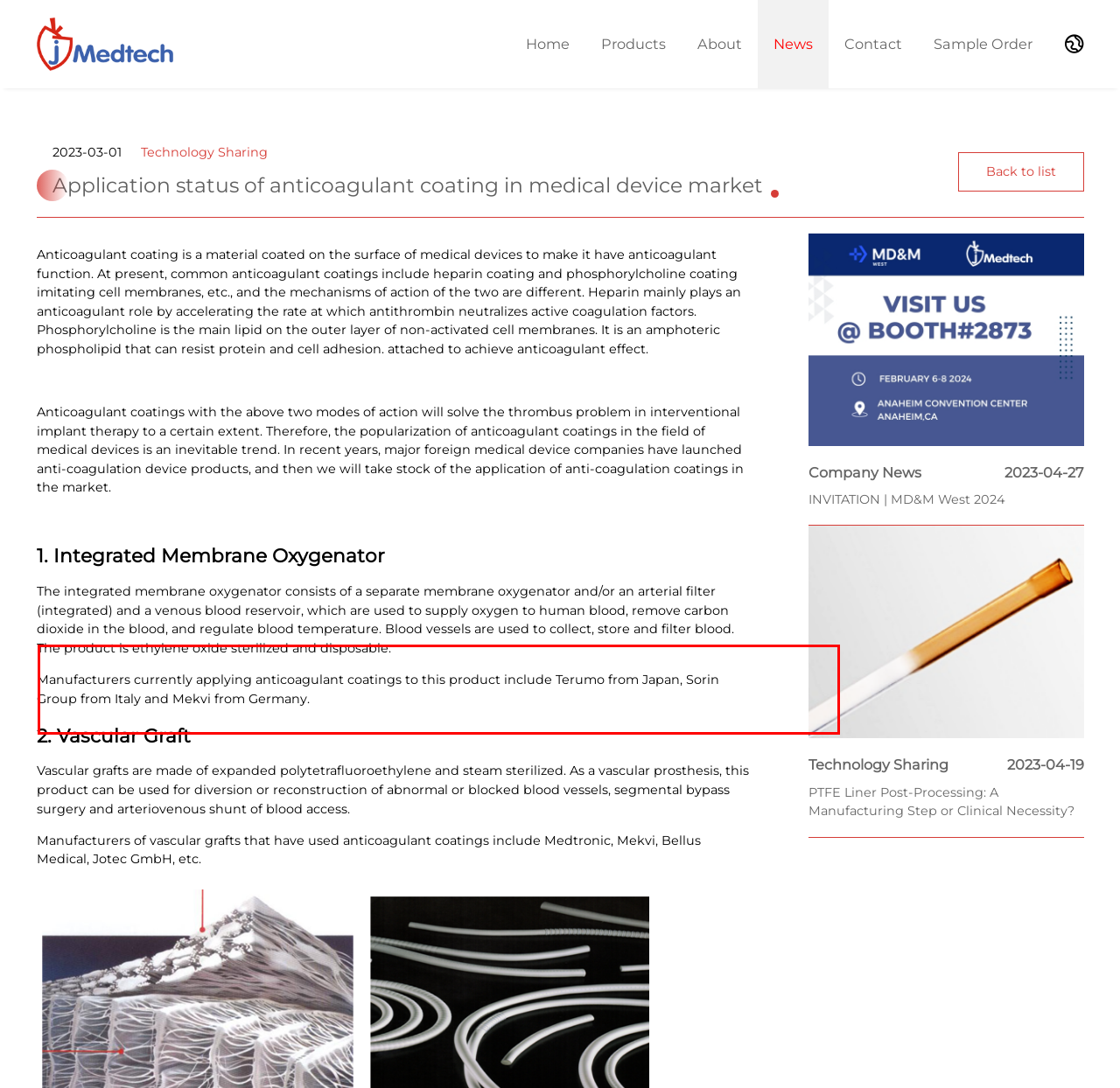Using OCR, extract the text content found within the red bounding box in the given webpage screenshot.

The integrated membrane oxygenator consists of a separate membrane oxygenator and/or an arterial filter (integrated) and a venous blood reservoir, which are used to supply oxygen to human blood, remove carbon dioxide in the blood, and regulate blood temperature. Blood vessels are used to collect, store and filter blood. The product is ethylene oxide sterilized and disposable.